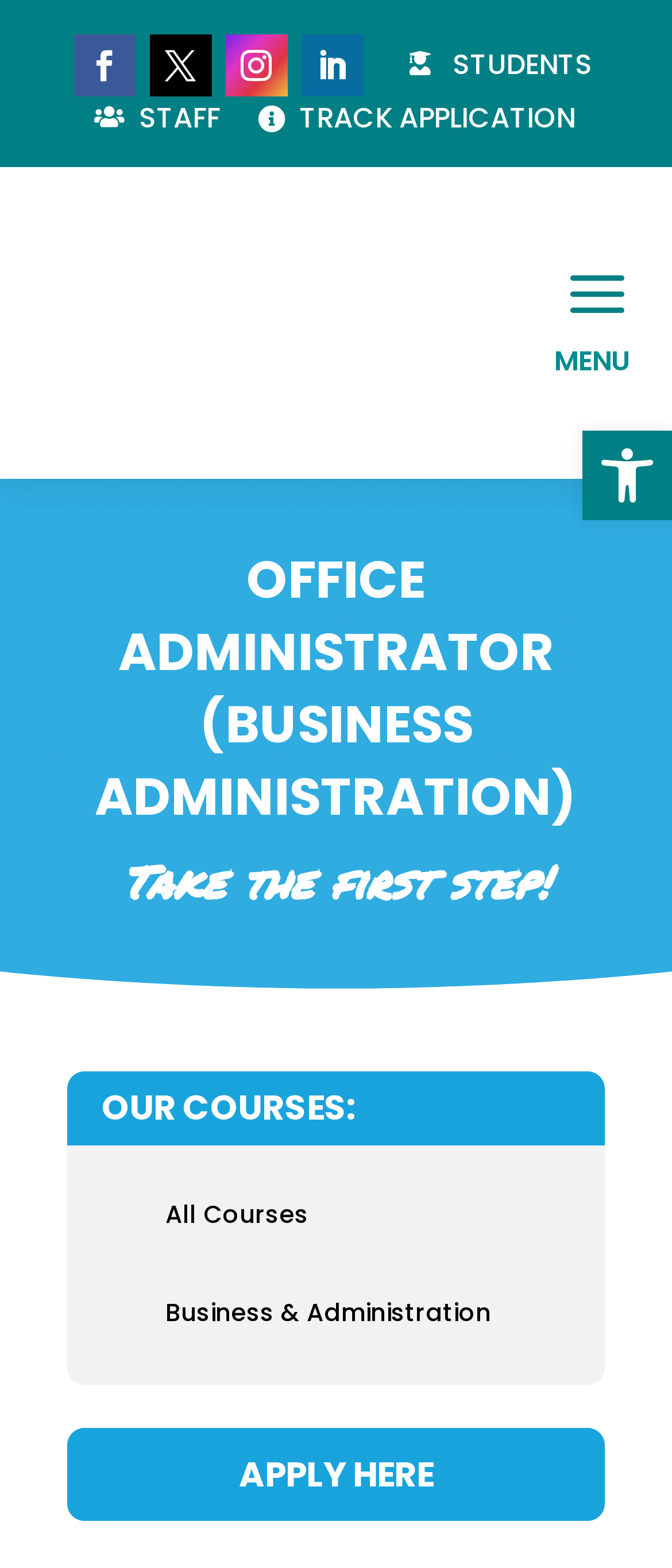What is the name of the college? Based on the image, give a response in one word or a short phrase.

Cork College of FET